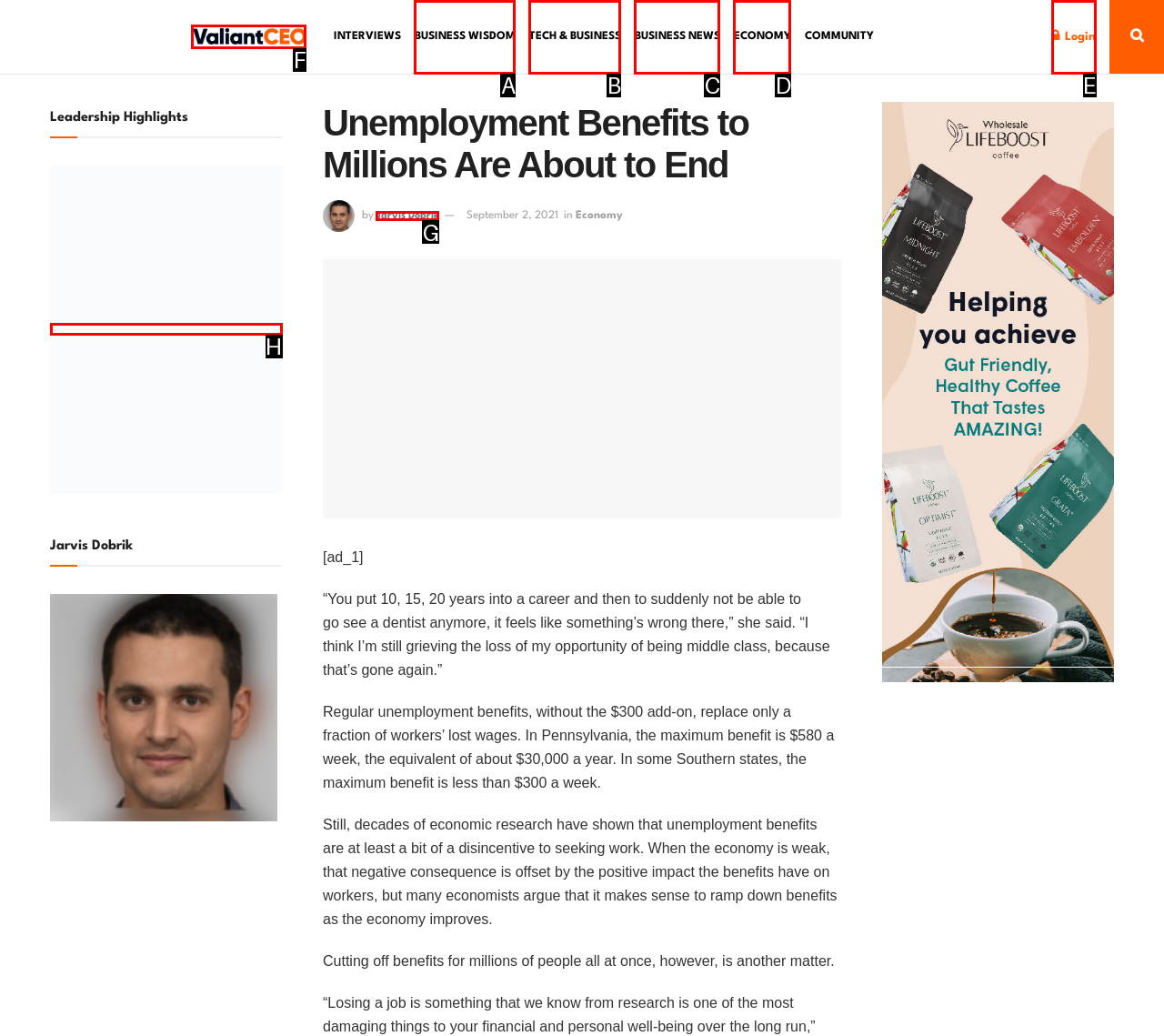Based on the choices marked in the screenshot, which letter represents the correct UI element to perform the task: Read article by Jarvis Dobrik?

G